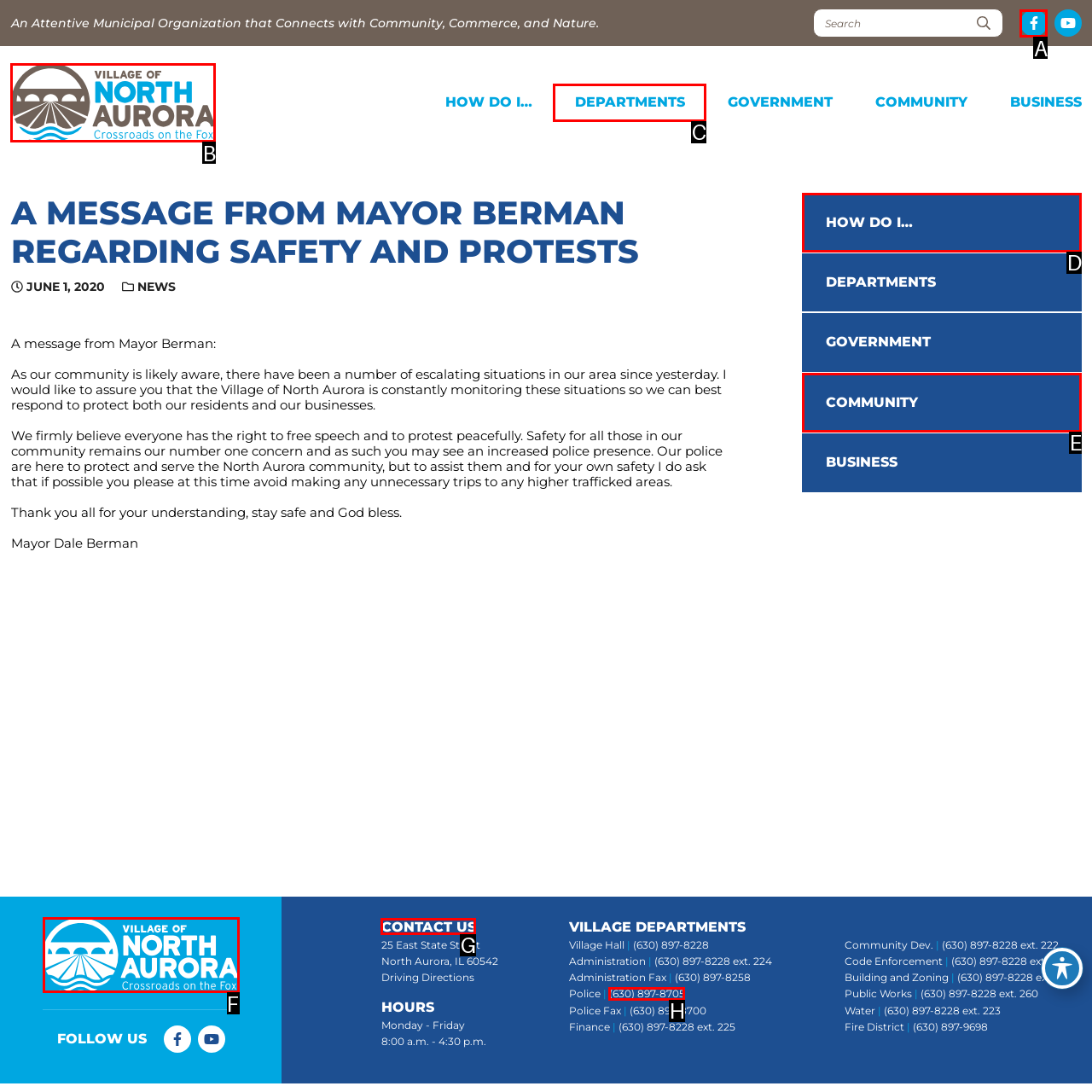Identify the letter of the UI element needed to carry out the task: Visit Facebook page
Reply with the letter of the chosen option.

A